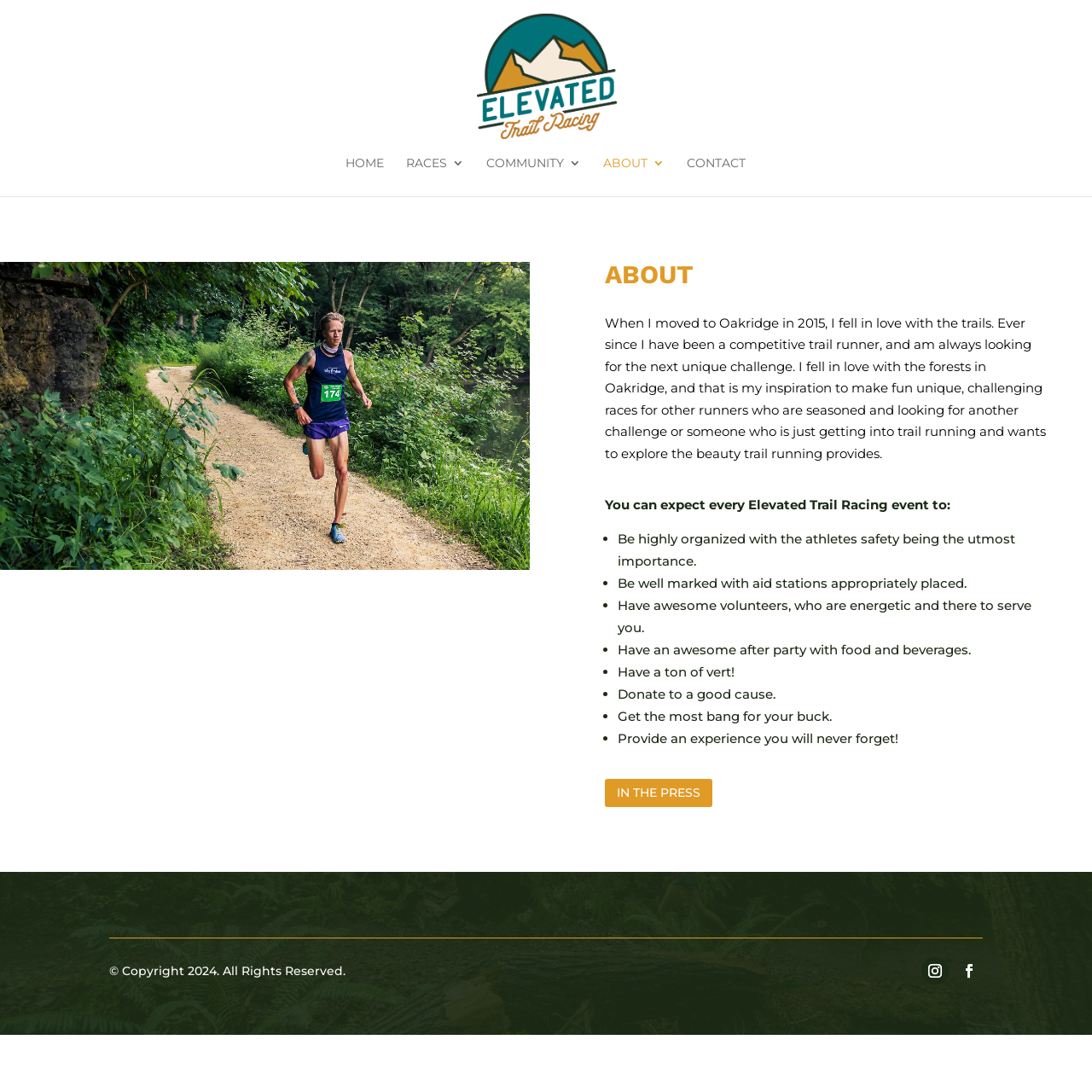What is the last feature mentioned in the 'ABOUT' section?
Please answer the question as detailed as possible based on the image.

The last feature mentioned in the 'ABOUT' section is 'Provide an experience you will never forget!', which is listed as the 7th point in the list of features of Elevated Trail Racing events.